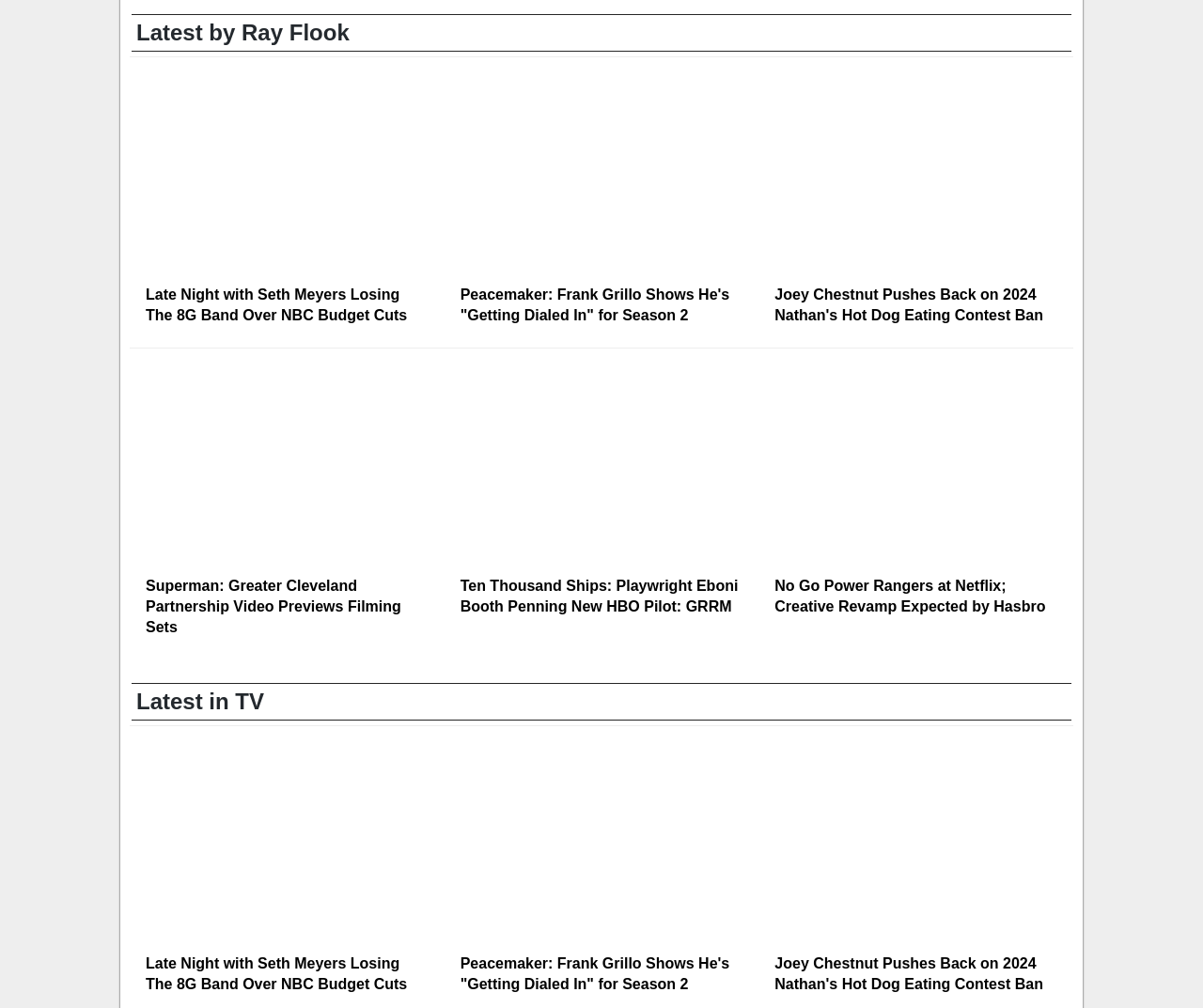Show the bounding box coordinates of the region that should be clicked to follow the instruction: "Read the article about Seth Meyers."

[0.12, 0.071, 0.358, 0.281]